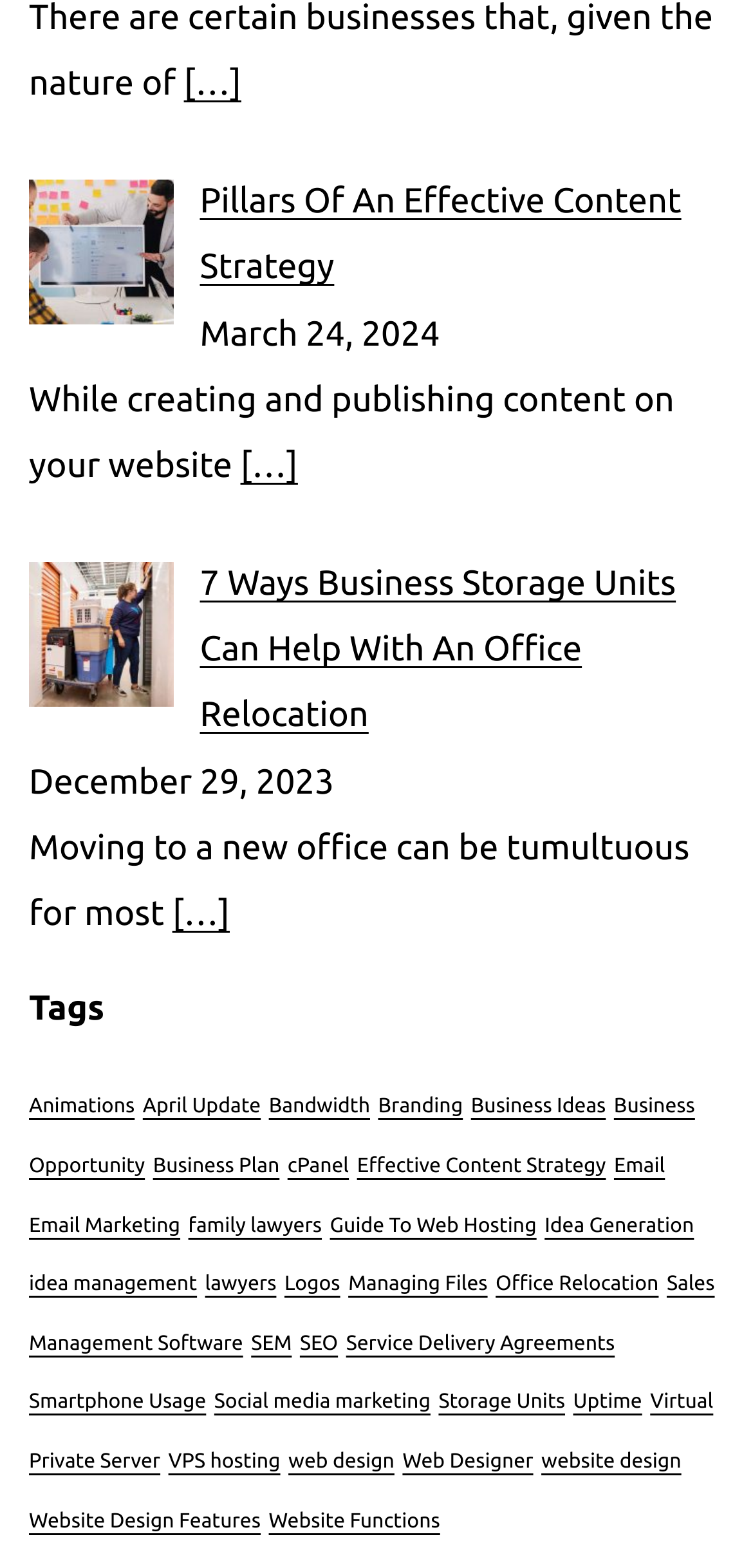Ascertain the bounding box coordinates for the UI element detailed here: "SEM". The coordinates should be provided as [left, top, right, bottom] with each value being a float between 0 and 1.

[0.334, 0.849, 0.388, 0.864]